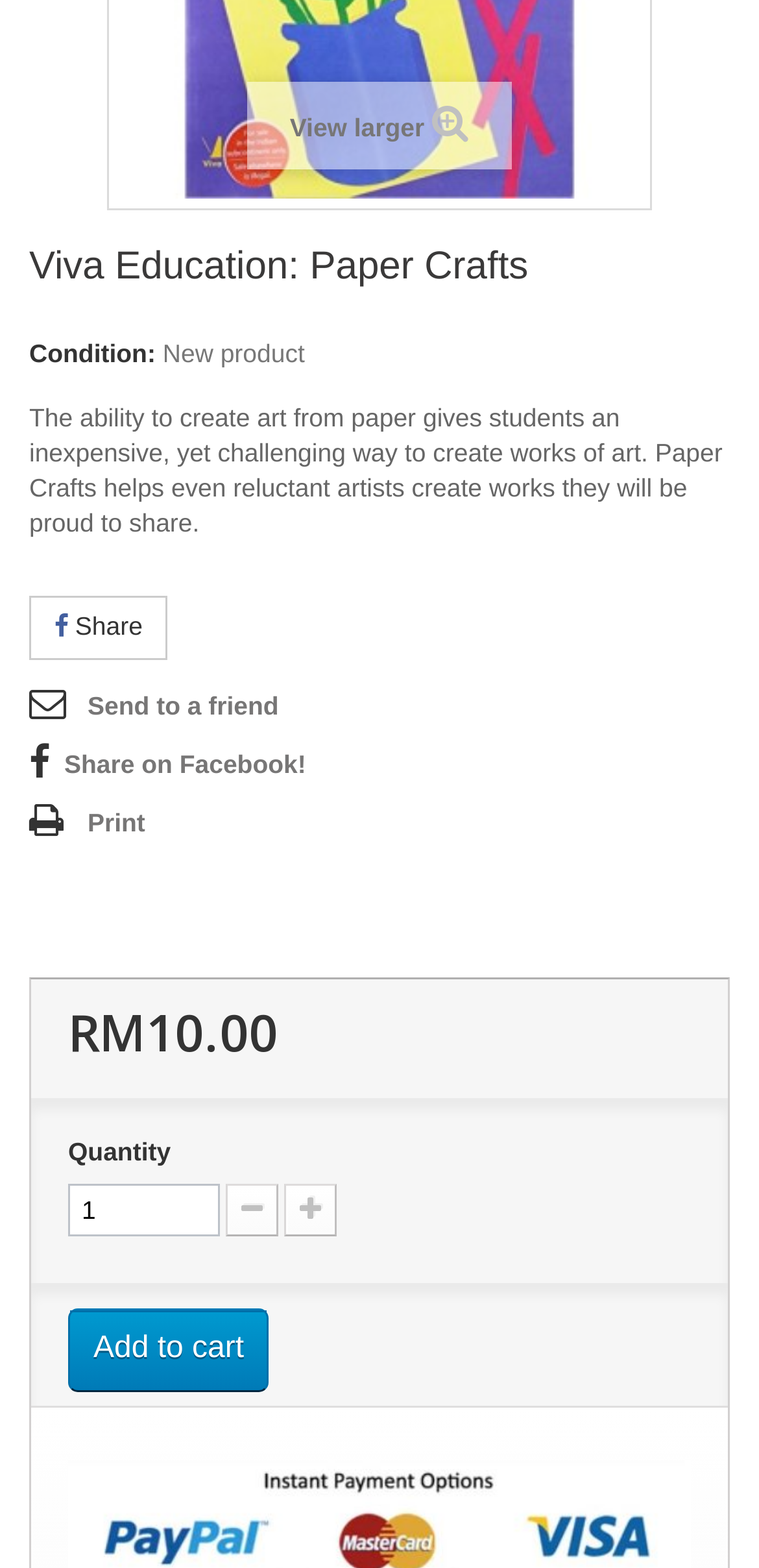What is the condition of the product?
Based on the screenshot, answer the question with a single word or phrase.

New